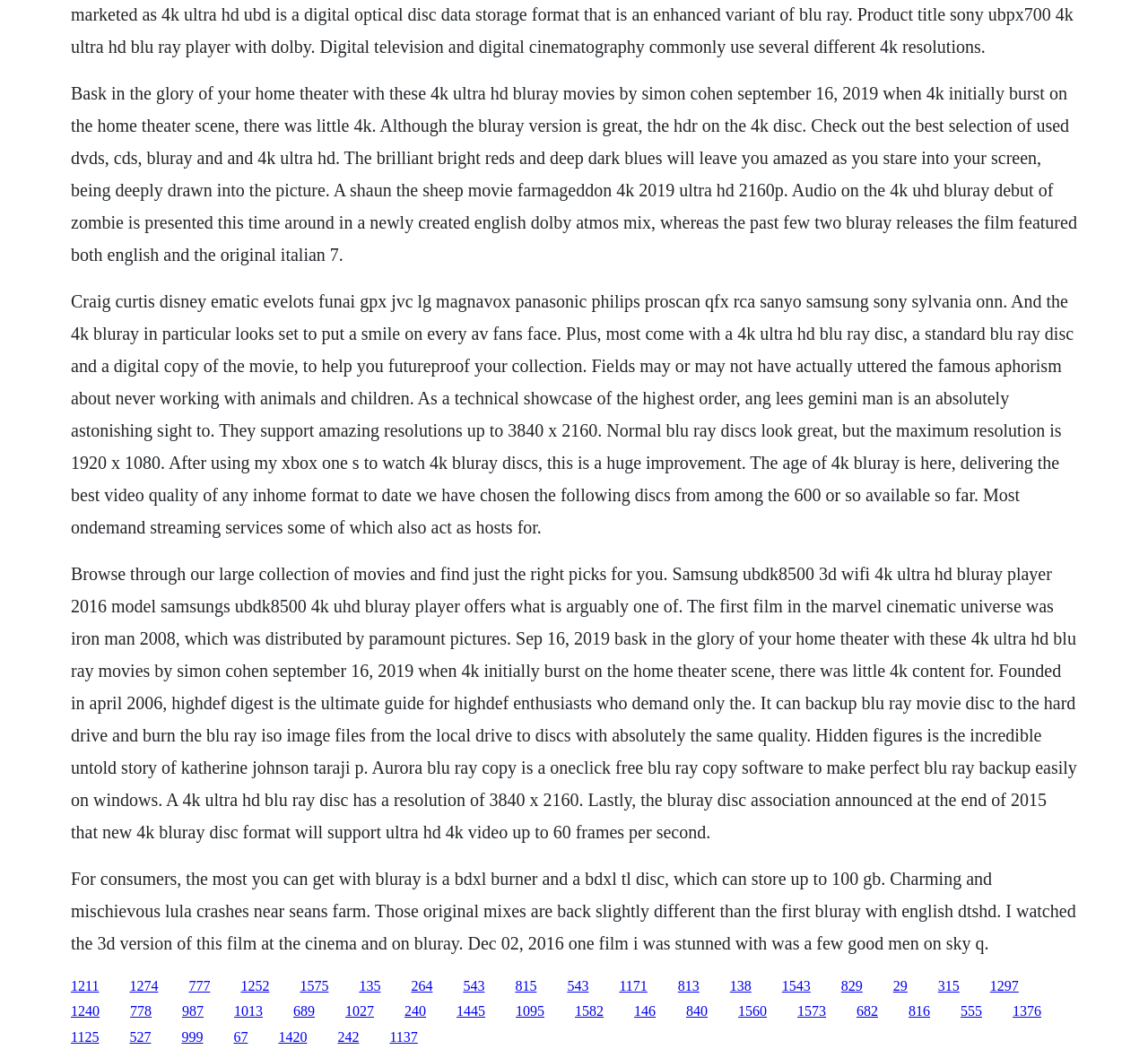Find the bounding box coordinates for the area that must be clicked to perform this action: "Click the link to read about the Samsung UBDK8500 3D WiFi 4K Ultra HD Blu-ray player".

[0.21, 0.924, 0.235, 0.939]